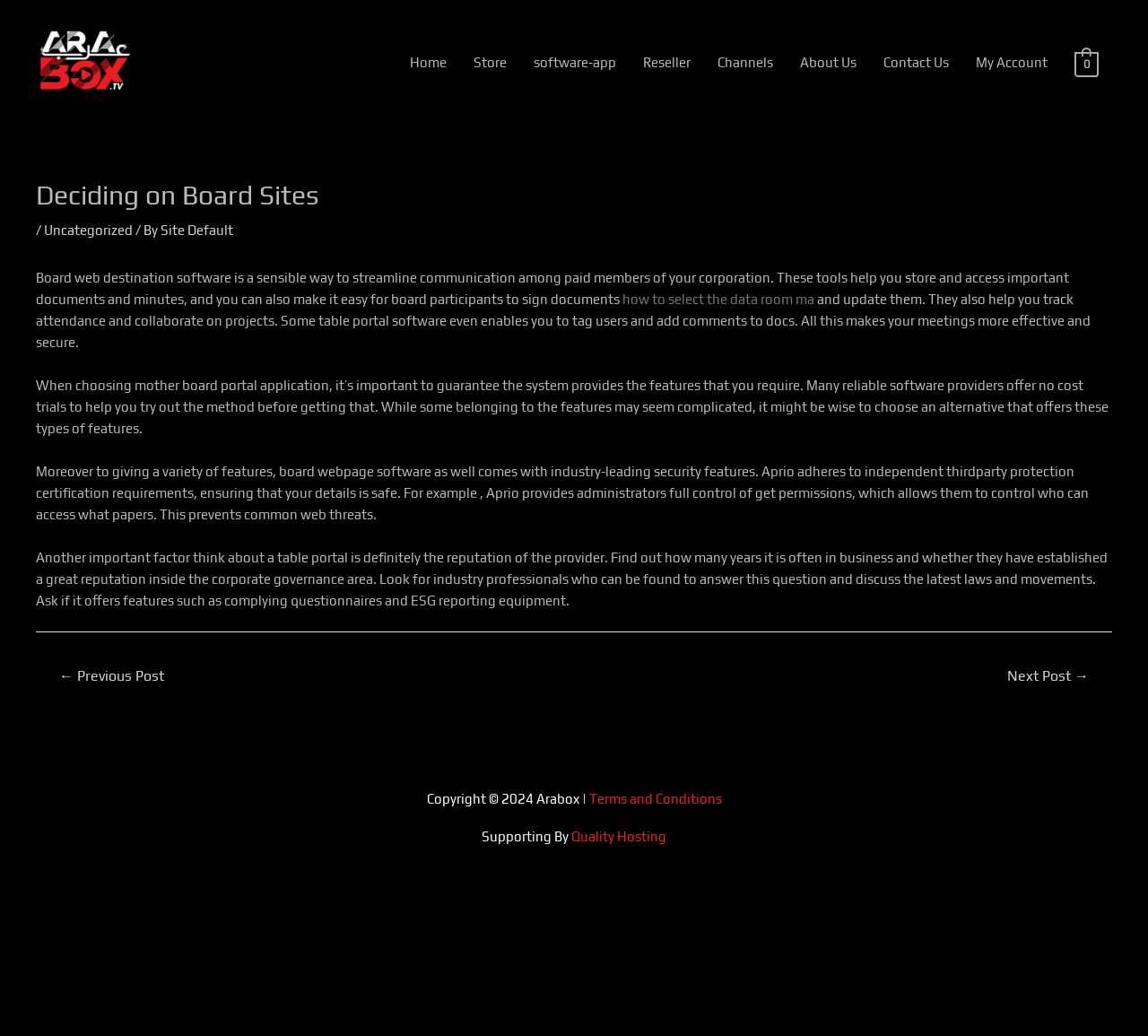What is the purpose of board web destination software?
Based on the image, answer the question with as much detail as possible.

According to the text on the webpage, board web destination software is a sensible way to streamline communication among paid members of a corporation. It helps to store and access important documents and minutes, and also makes it easy for board participants to sign documents.